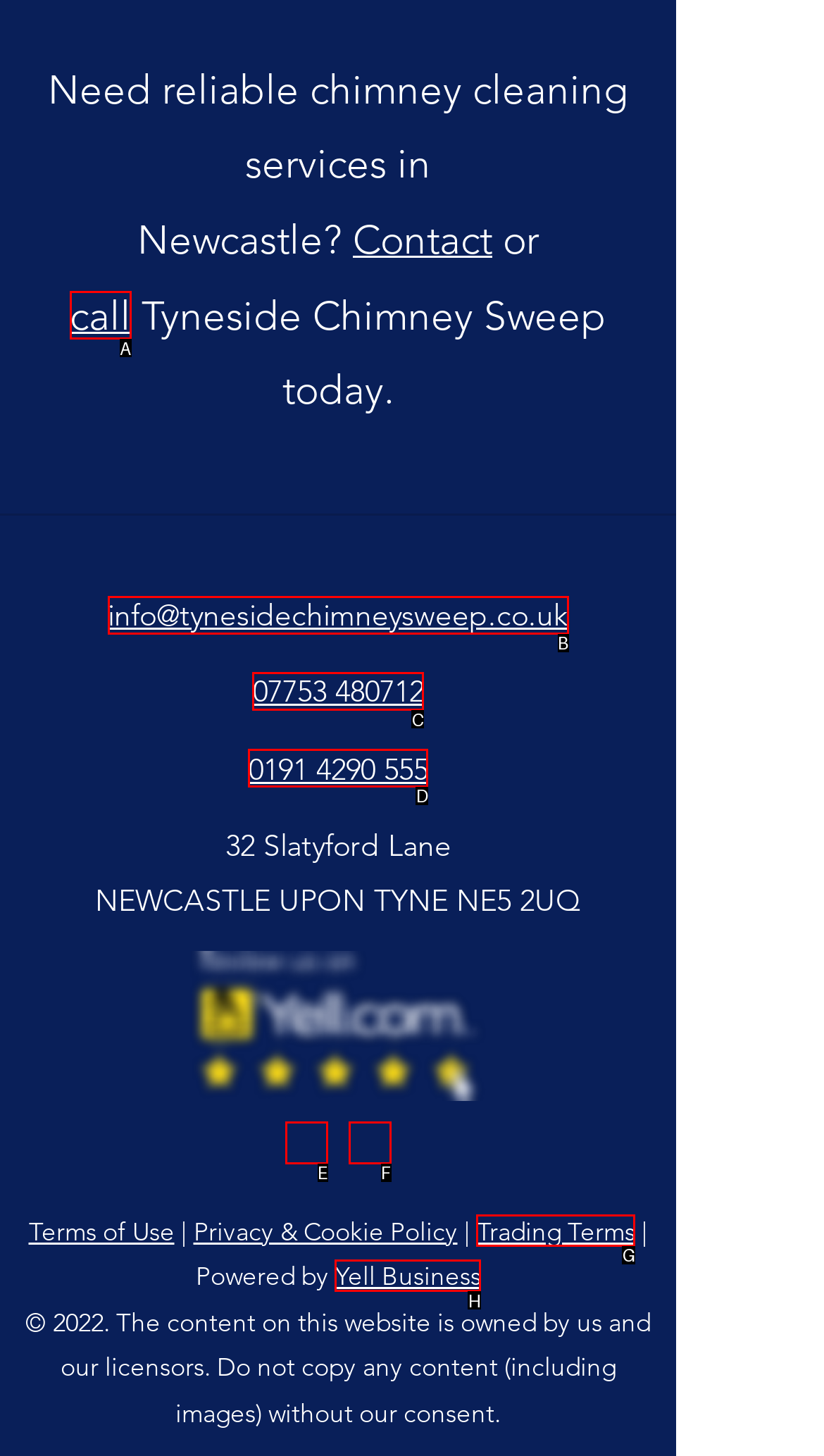From the given options, choose the one to complete the task: Call Tyneside Chimney Sweep
Indicate the letter of the correct option.

A